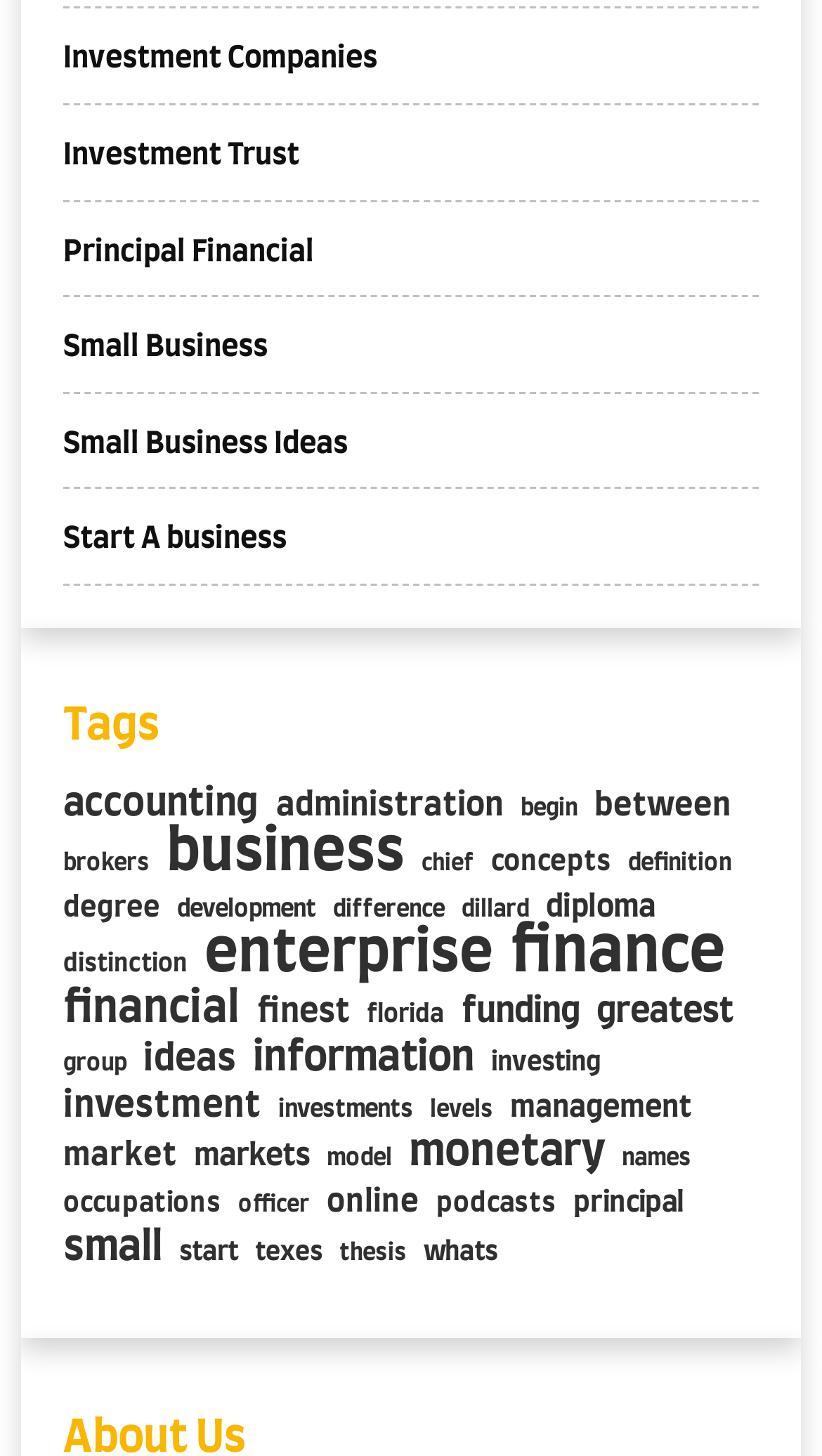Please respond in a single word or phrase: 
How many items are related to 'business'?

408